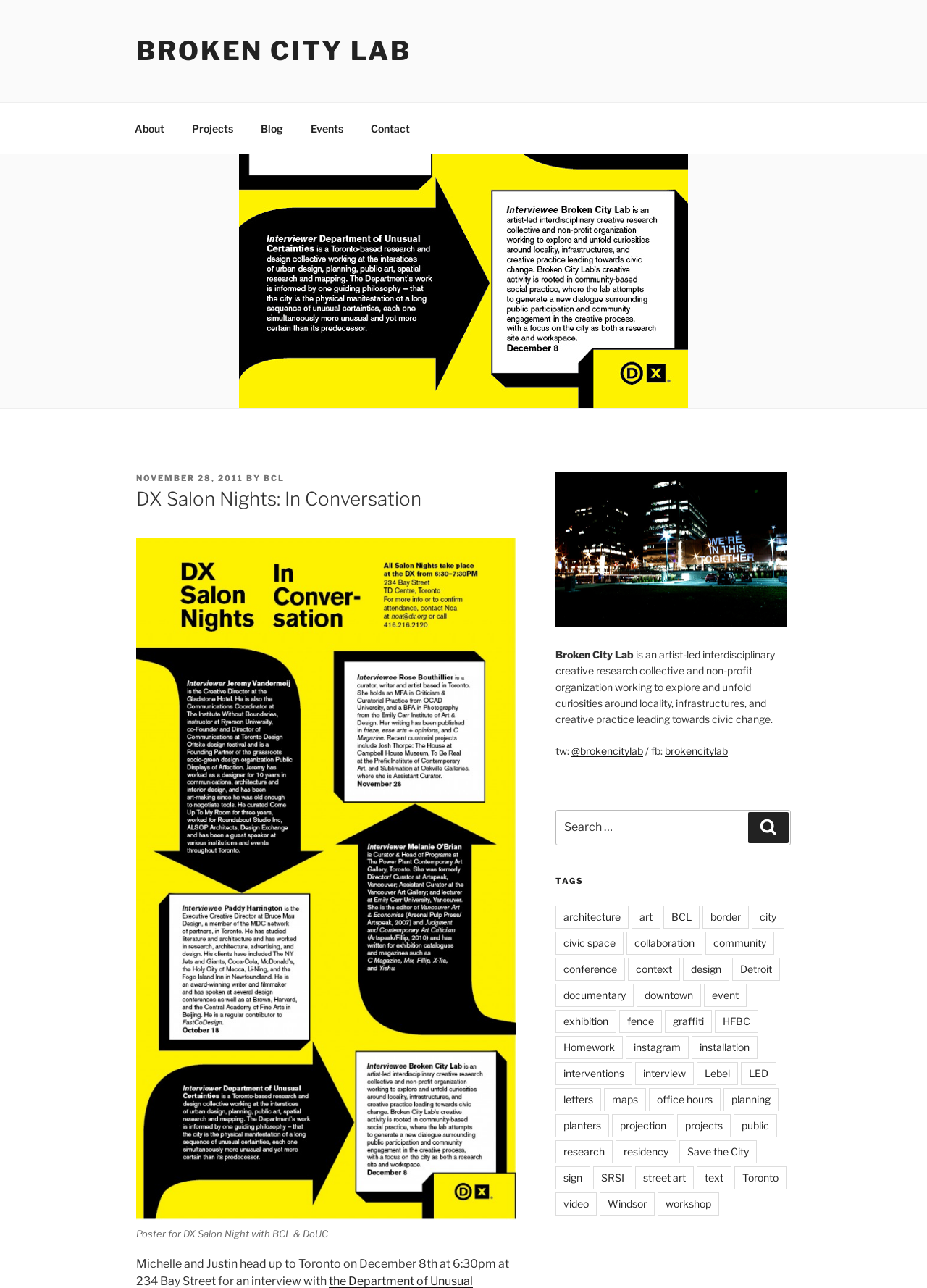Please find and generate the text of the main header of the webpage.

DX Salon Nights: In Conversation